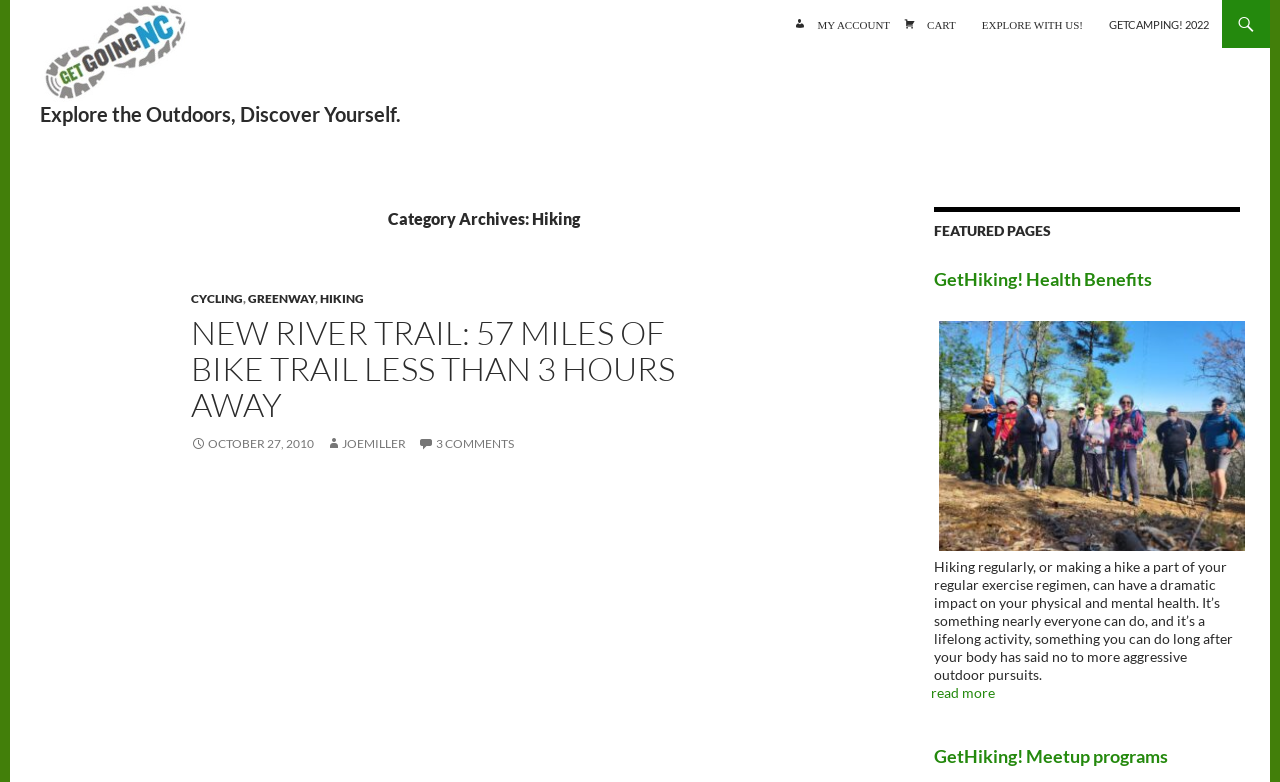Please locate the bounding box coordinates of the element that should be clicked to achieve the given instruction: "Explore with us".

[0.758, 0.0, 0.855, 0.061]